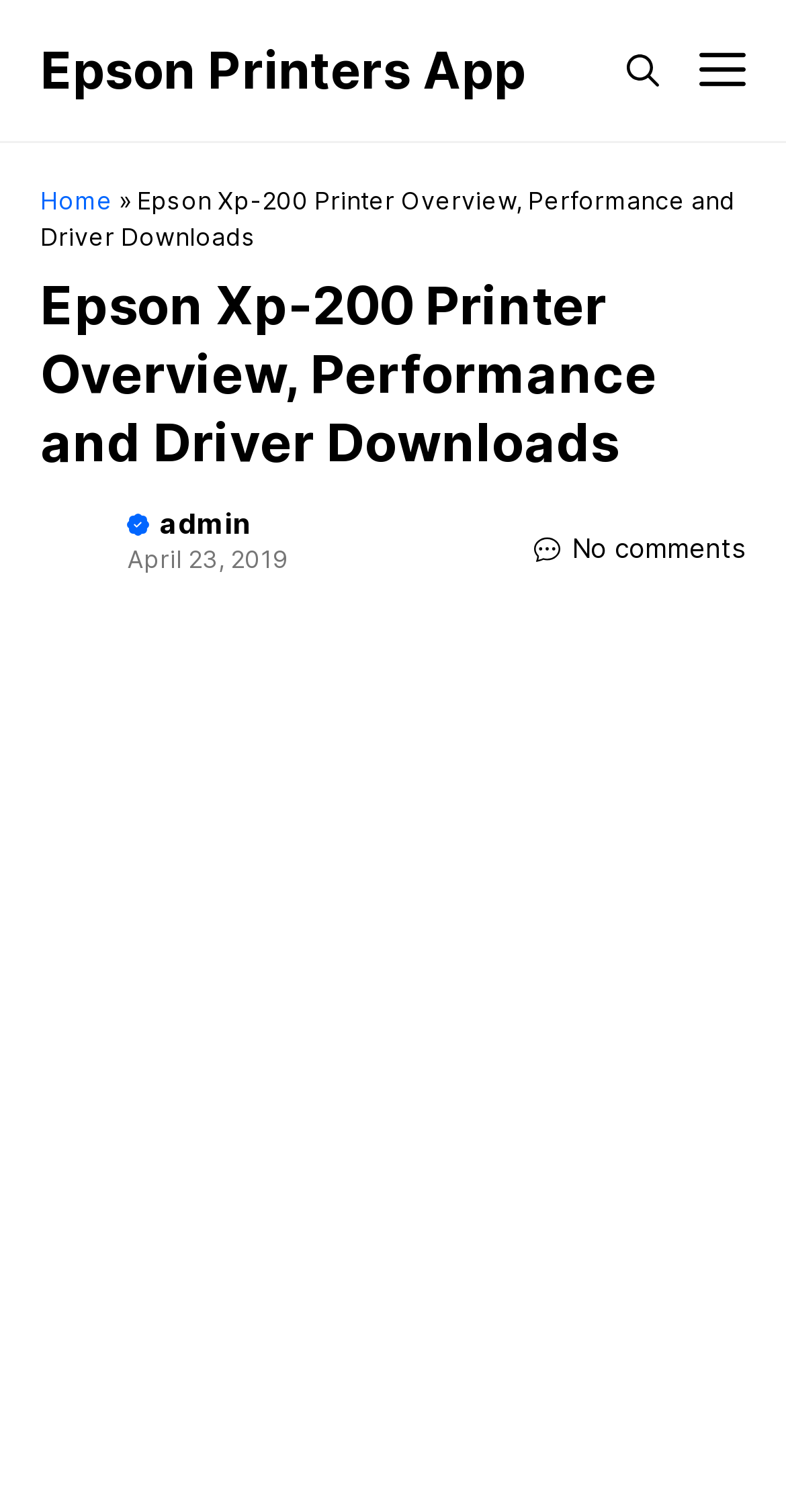What is the date of the review? Refer to the image and provide a one-word or short phrase answer.

April 23, 2019